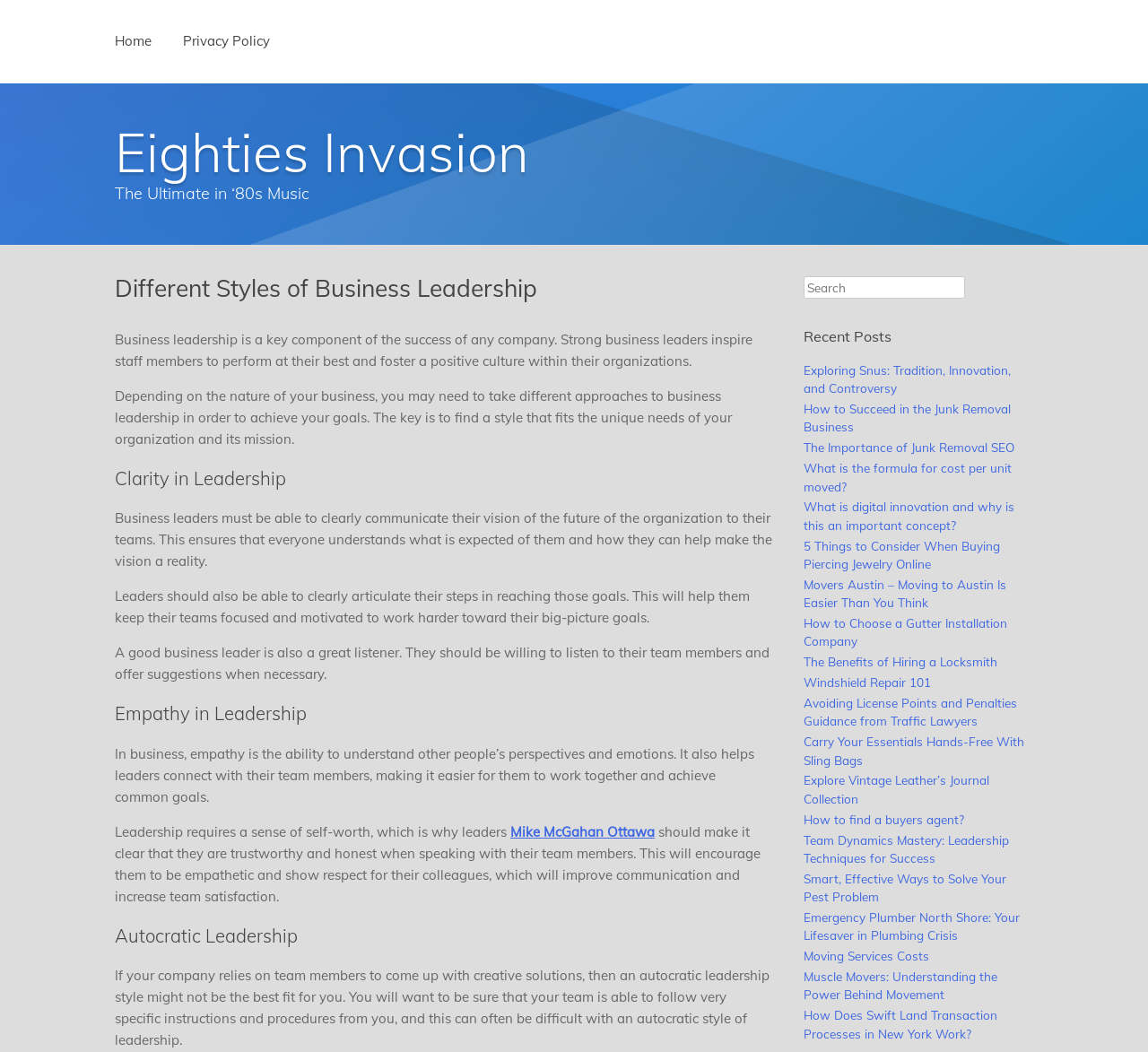Locate the bounding box coordinates of the clickable area needed to fulfill the instruction: "Read the 'Eighties Invasion' article".

[0.1, 0.112, 0.461, 0.176]